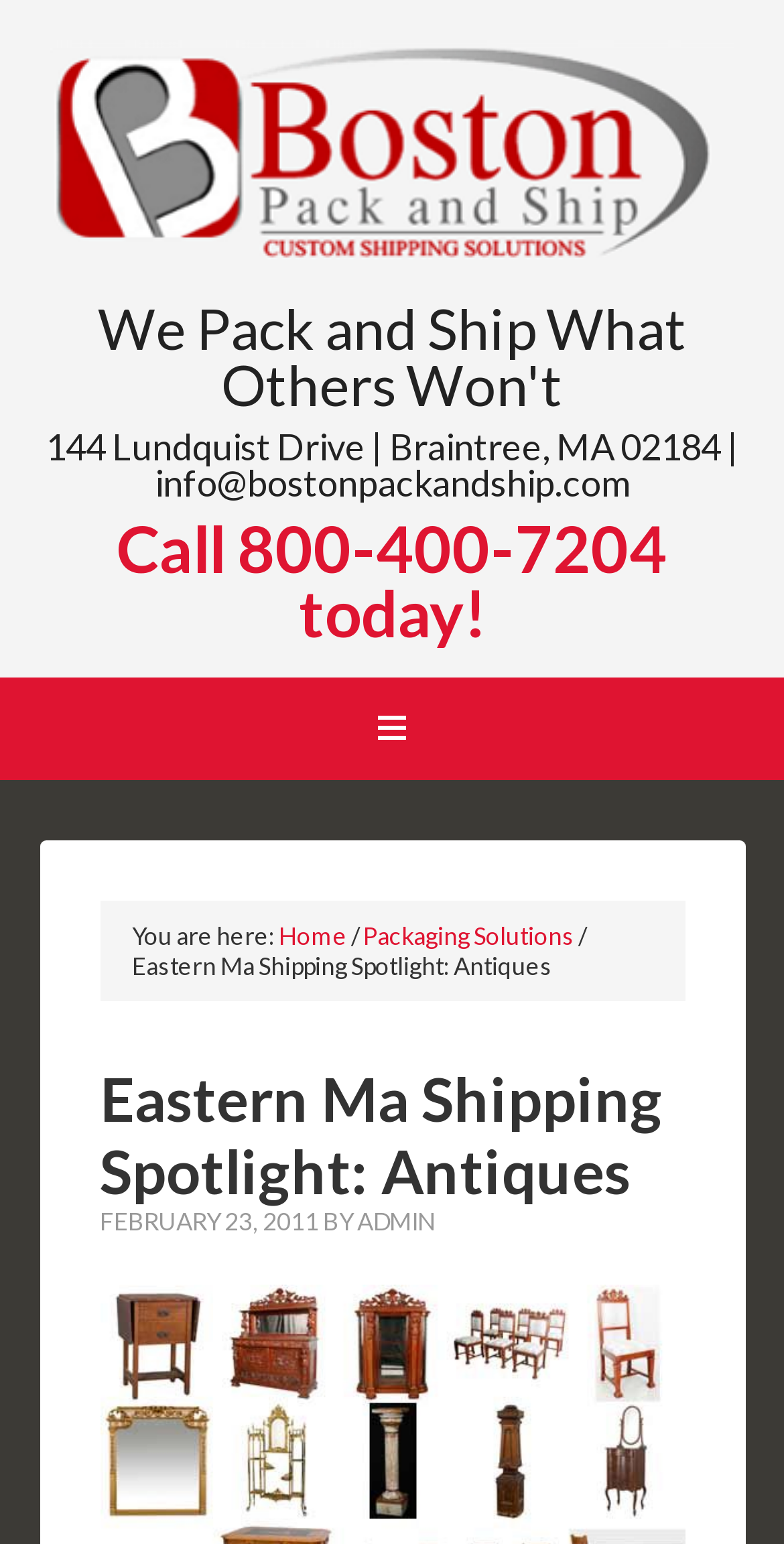What is the phone number to call? Please answer the question using a single word or phrase based on the image.

800-400-7204